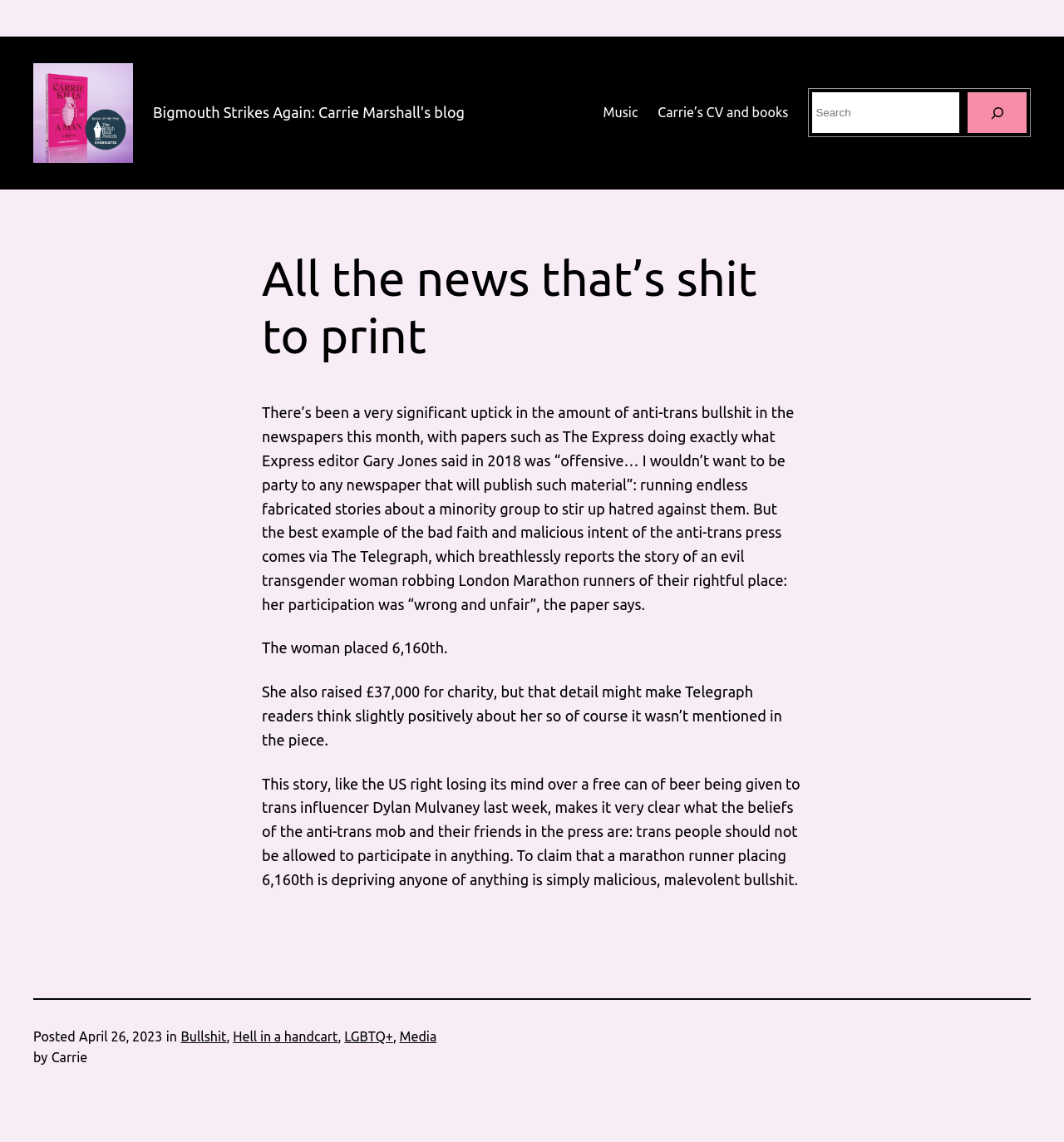Given the description of the UI element: "Carrie’s CV and books", predict the bounding box coordinates in the form of [left, top, right, bottom], with each value being a float between 0 and 1.

[0.618, 0.089, 0.741, 0.108]